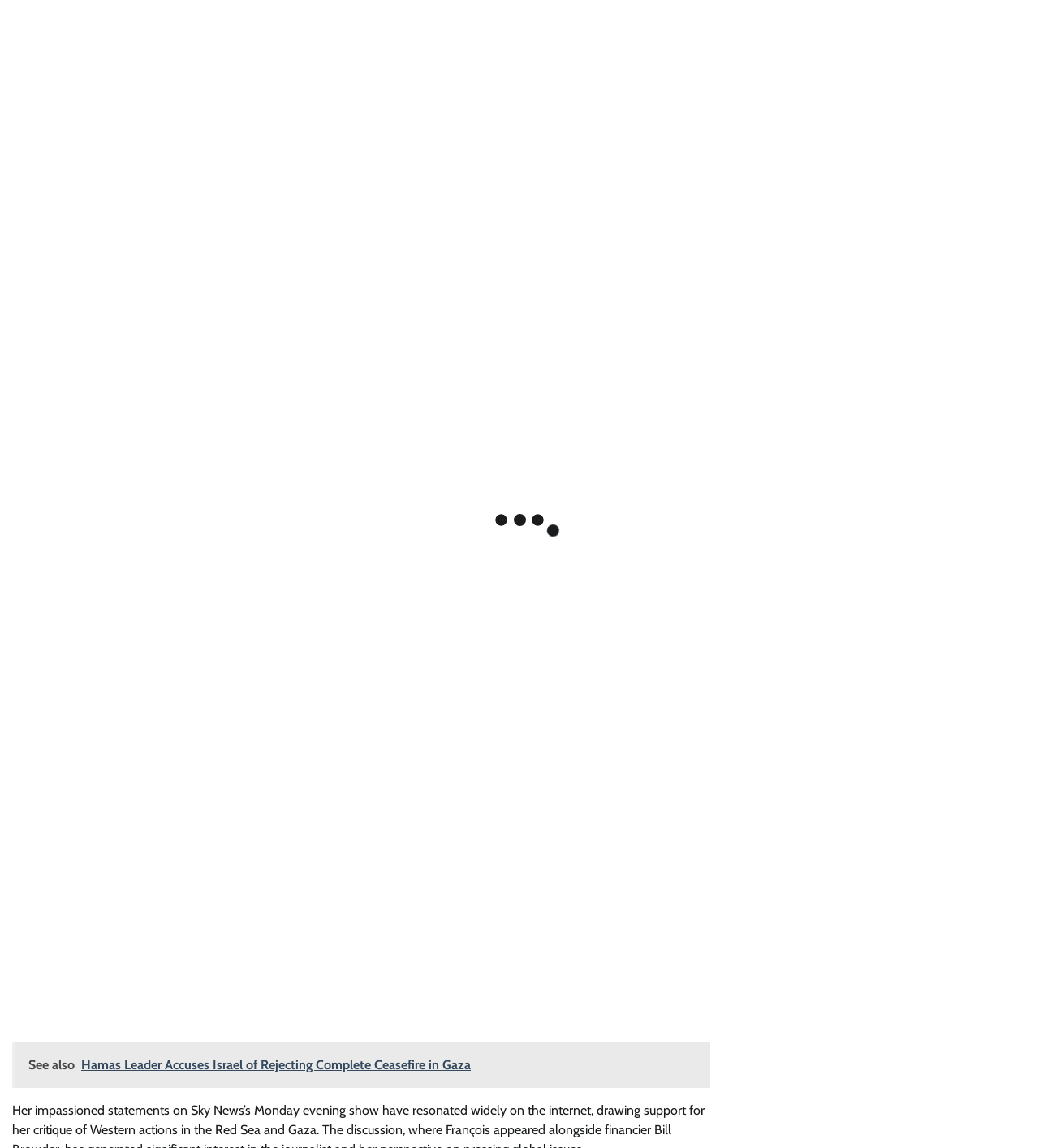Identify the bounding box coordinates of the section to be clicked to complete the task described by the following instruction: "Read Chandigarh News". The coordinates should be four float numbers between 0 and 1, formatted as [left, top, right, bottom].

None